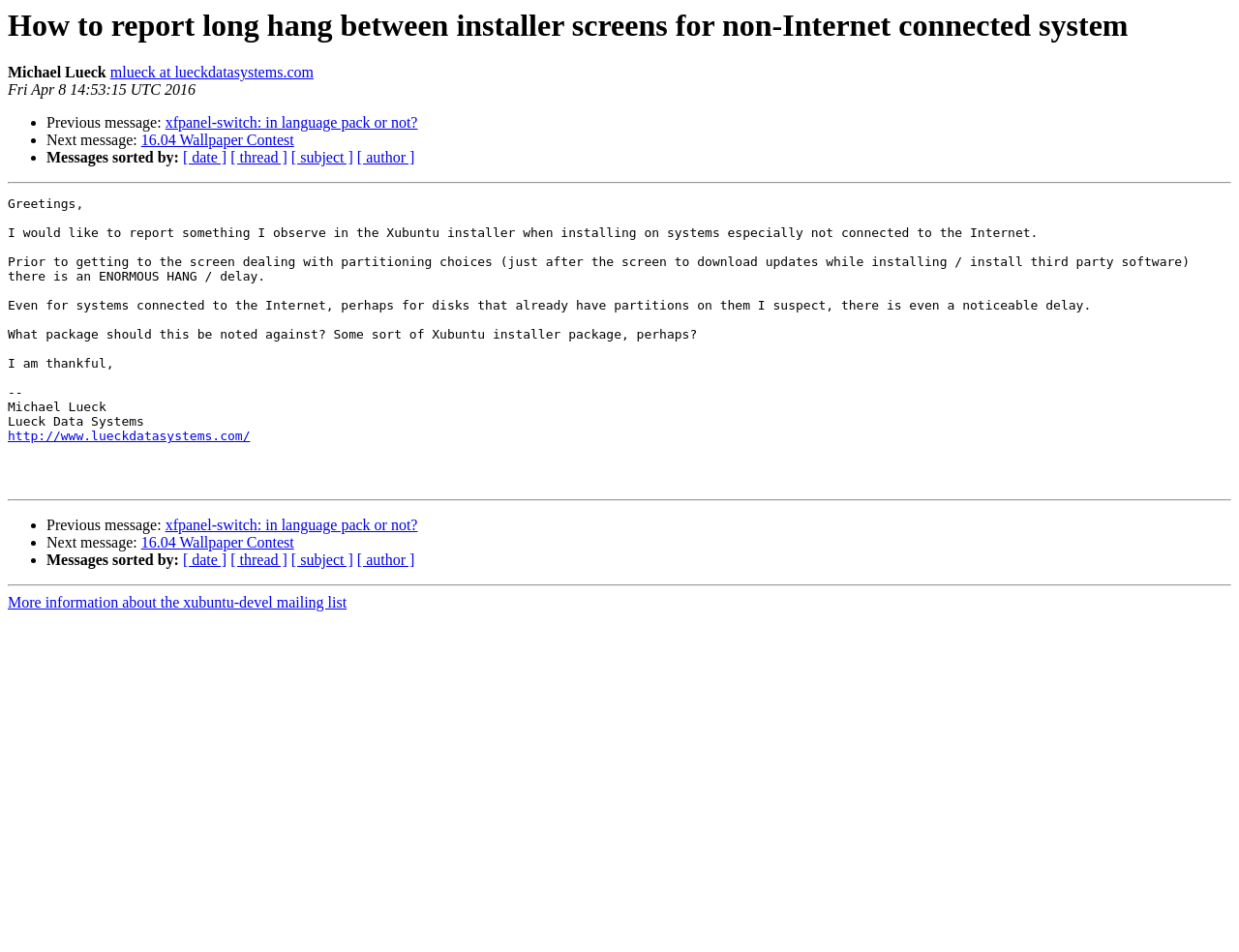Can you find the bounding box coordinates for the element to click on to achieve the instruction: "Sort messages by date"?

[0.148, 0.157, 0.183, 0.174]